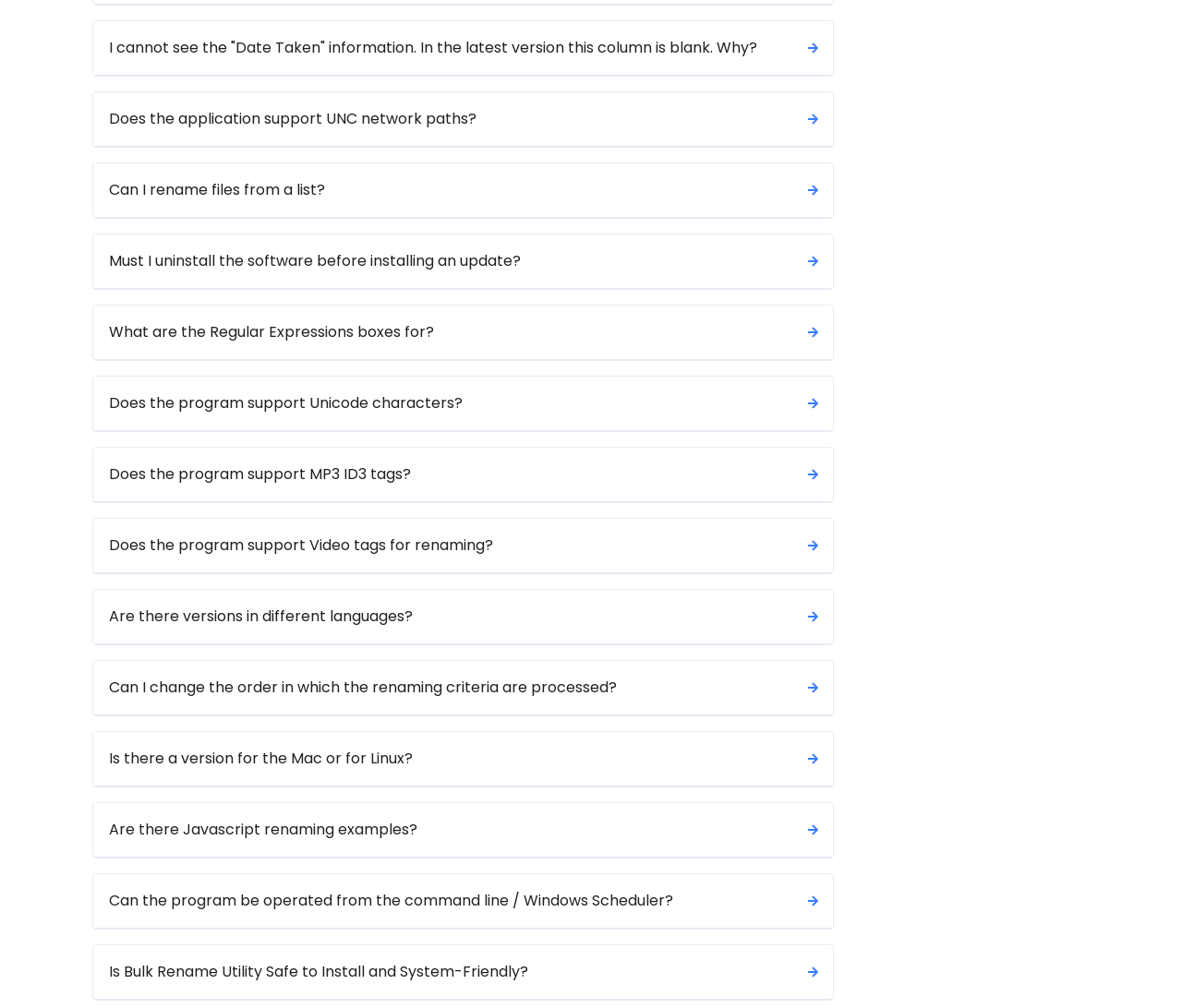Based on the description "parent_node: Bulk Rename Utility", find the bounding box of the specified UI element.

[0.957, 0.536, 0.988, 0.572]